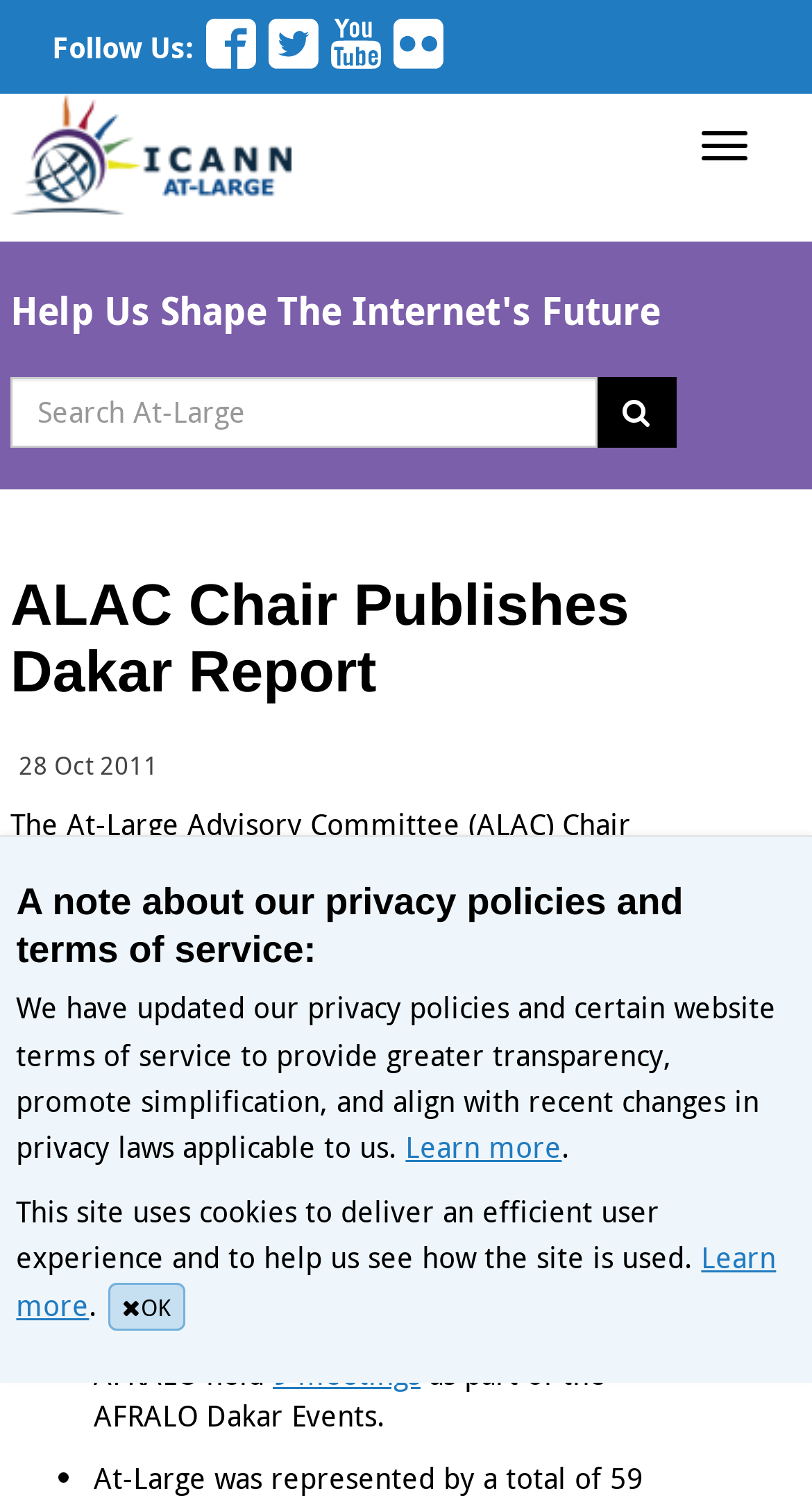Find and generate the main title of the webpage.

ALAC Chair Publishes Dakar Report